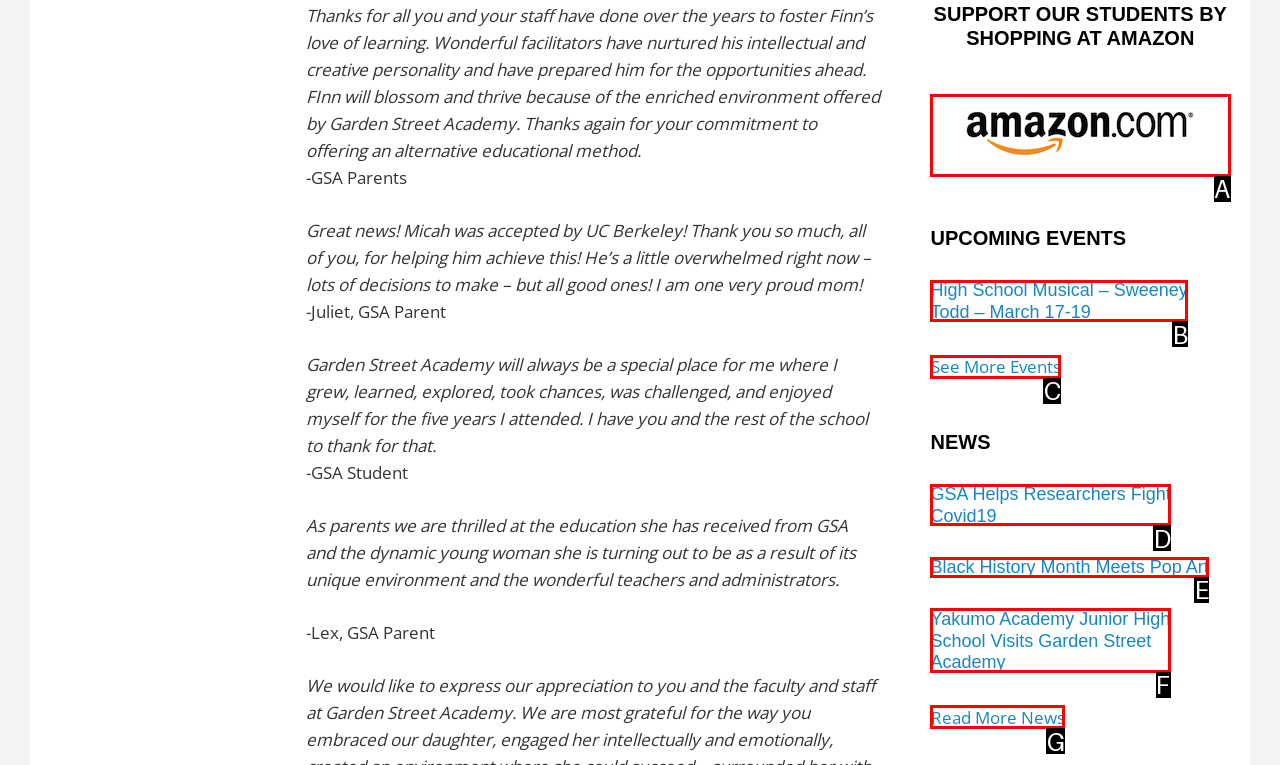Choose the option that best matches the element: alt="Click to support GSA"
Respond with the letter of the correct option.

A